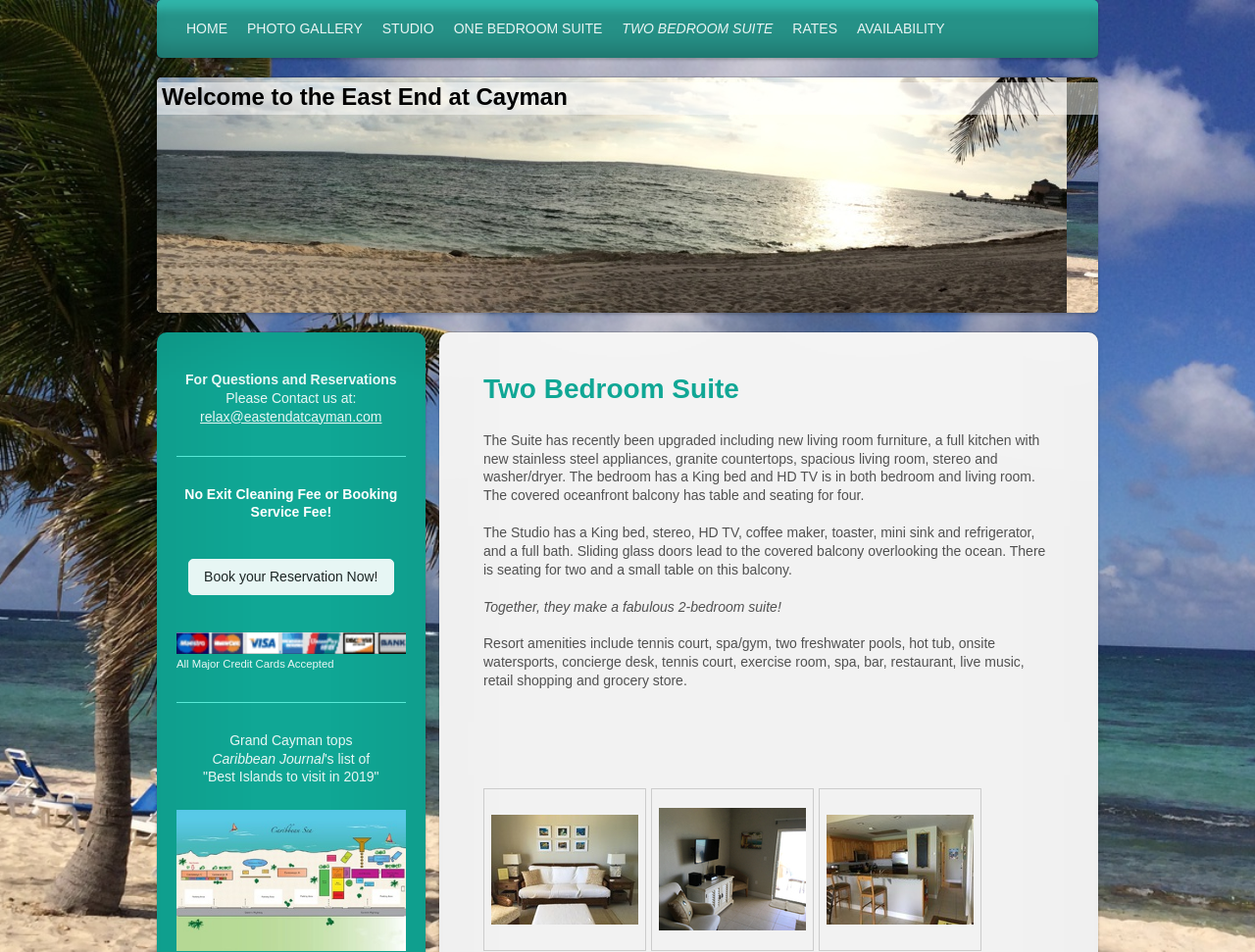Using the details in the image, give a detailed response to the question below:
How can I contact the resort for questions and reservations?

The webpage provides a contact email address, 'relax@eastendatcayman.com', for questions and reservations, which can be found in the section 'For Questions and Reservations'.